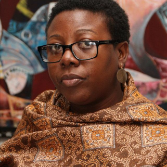Give a thorough description of the image, including any visible elements and their relationships.

The image features Koliwe Majama, a prominent Zimbabwean consultant specializing in Media, Information, Communications, and Technologies. With over 15 years of experience in civil society lobby and advocacy, she is deeply engaged in research and strategy concerning internet governance trends in Africa. Koliwe holds a Master’s degree in Public Policy and Governance, showcasing her commitment to advancing knowledge in her field. Currently, she serves as the Coordinator of the African Declaration on Internet Rights and Freedoms (AfDec) coalition and plays a significant role as the Organizer of the African School on Internet Governance (AfriSIG). Her invaluable contributions highlight her dedication to fostering just and equitable media policies across the continent. The background of the image suggests an artistic and professional atmosphere, reflecting her dynamic role in the community.